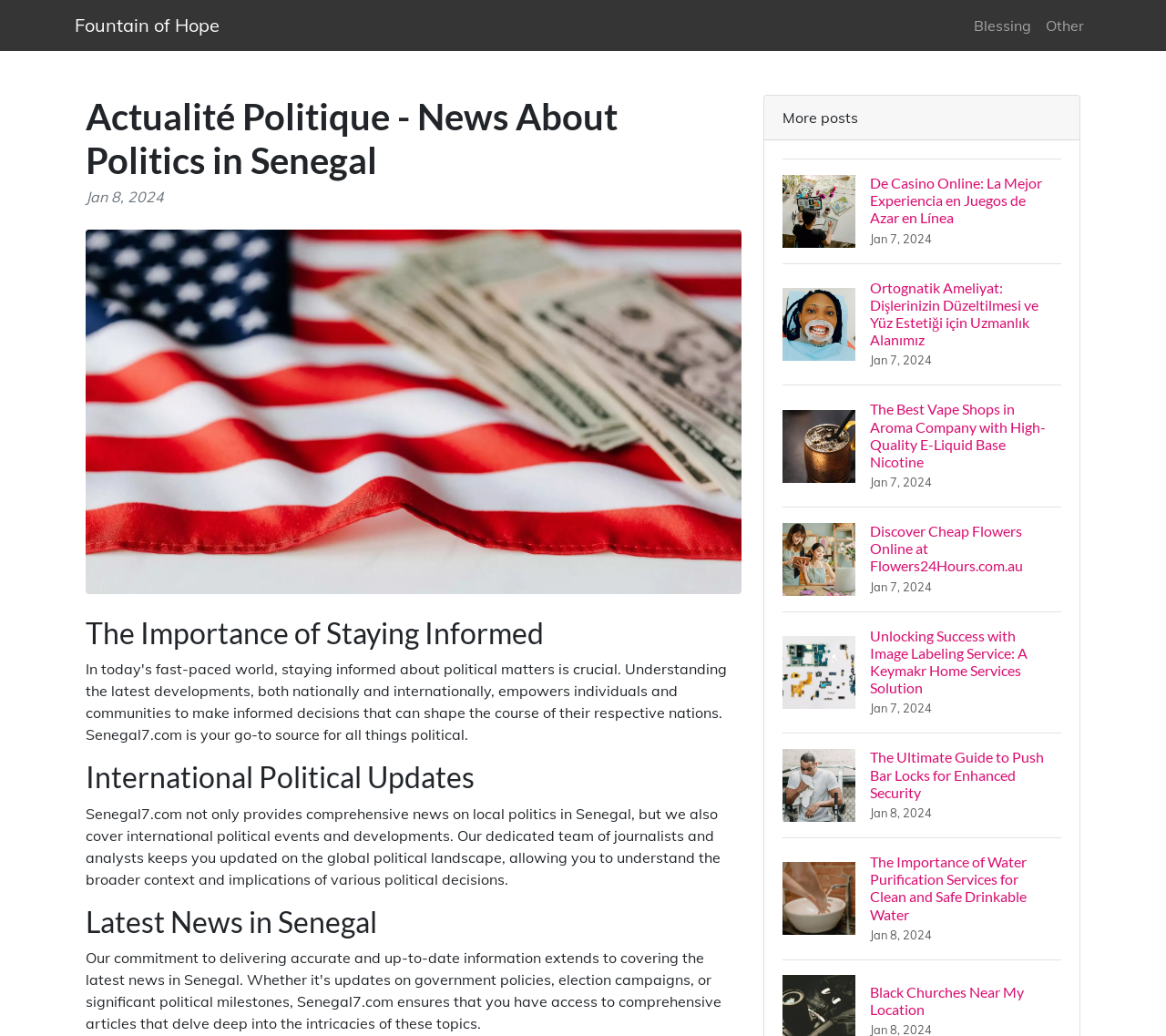What is the category of the news article with the heading 'The Importance of Water Purification Services for Clean and Safe Drinkable Water'?
Refer to the image and answer the question using a single word or phrase.

Health or Environment